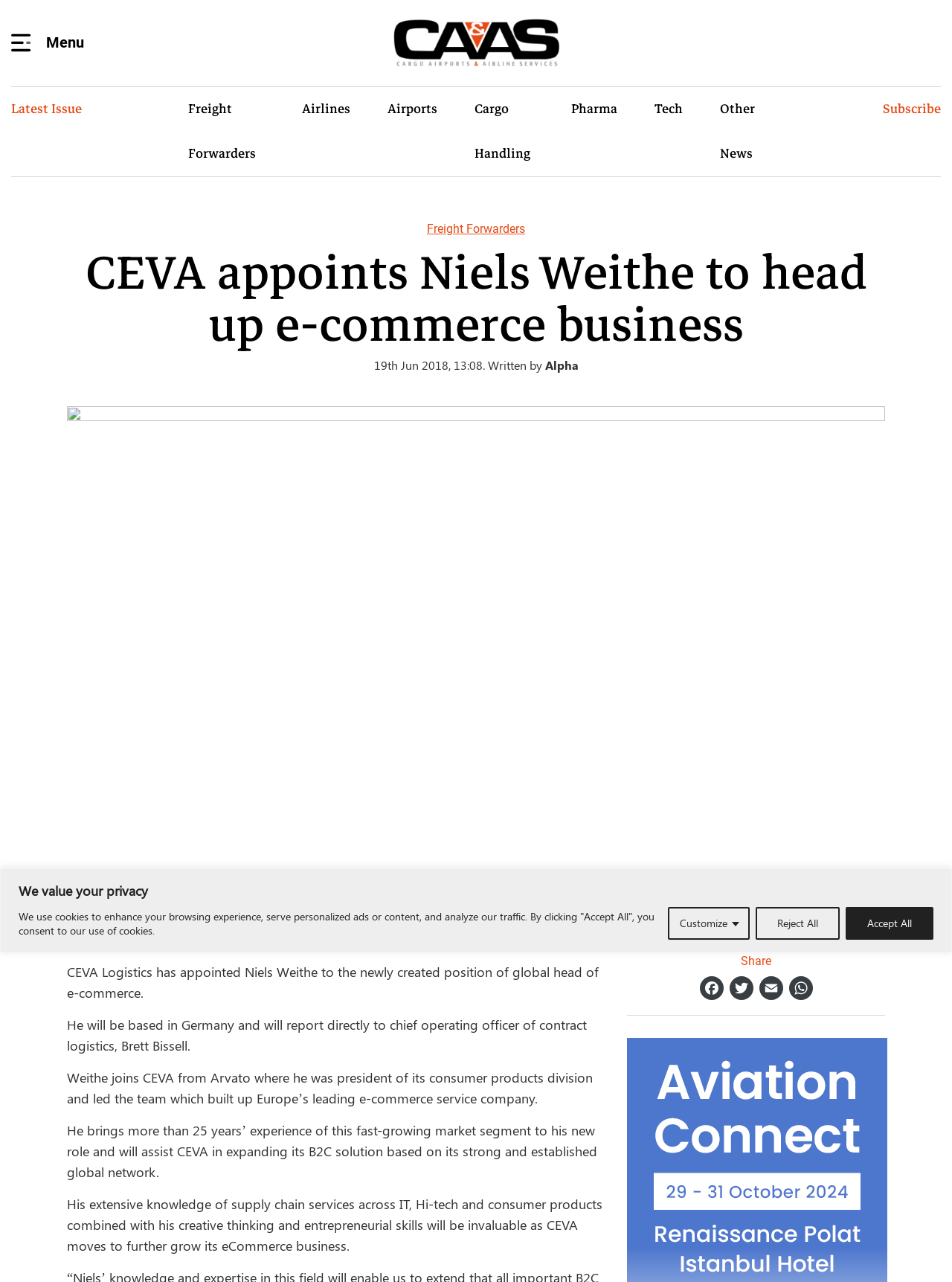Identify and extract the main heading of the webpage.

CEVA appoints Niels Weithe to head up e-commerce business